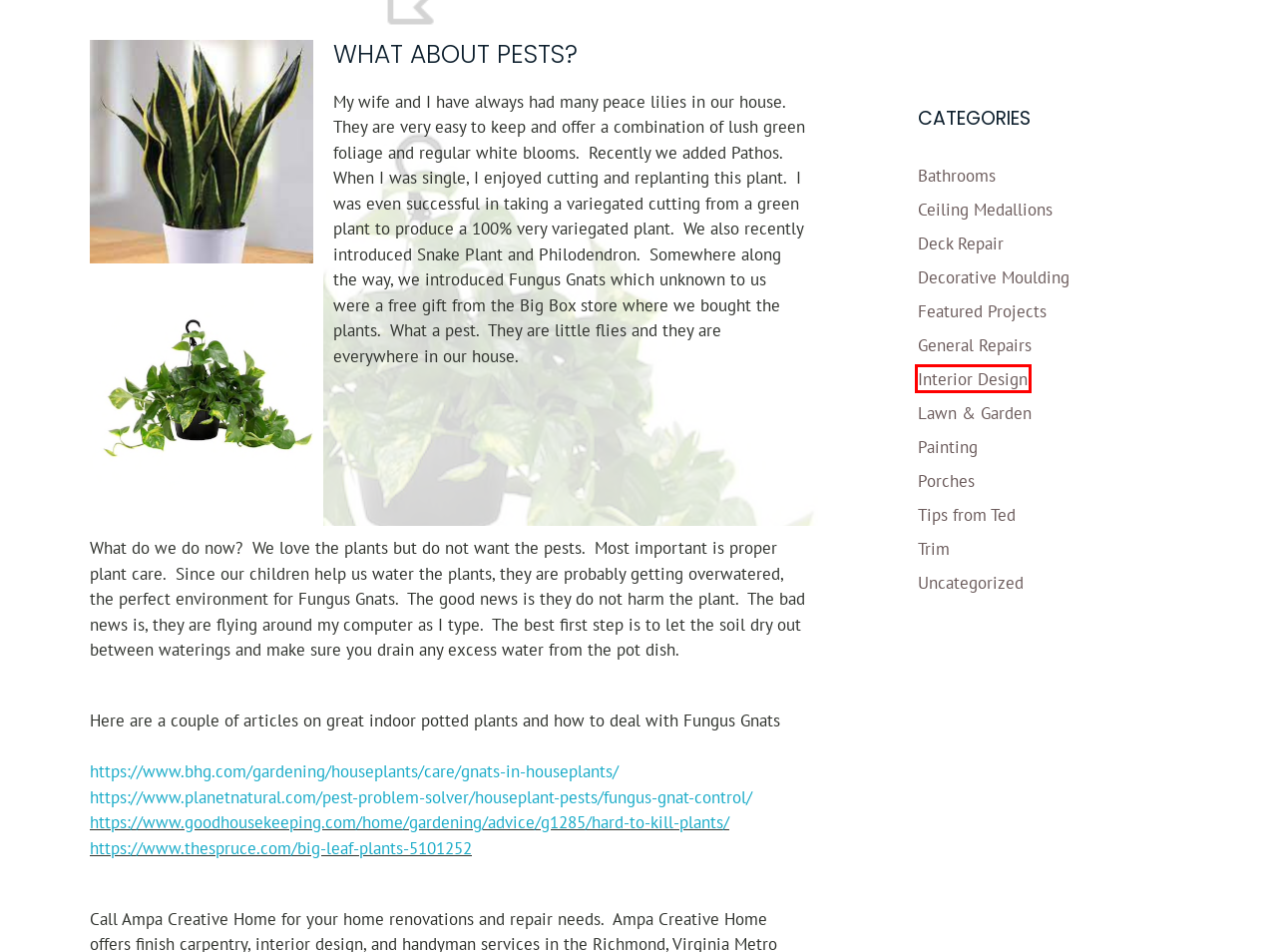Given a webpage screenshot with a UI element marked by a red bounding box, choose the description that best corresponds to the new webpage that will appear after clicking the element. The candidates are:
A. Painting the Home, Exterior Spaces: The Front Porch Part 2 - Ampa Home
B. Interior Design - Ampa Home
C. Uncategorized - Ampa Home
D. Fence Repair - Ampa Home
E. Trim - Ampa Home
F. Drywall - Ampa Home
G. Contact - Ampa Home
H. Porches - Ampa Home

B